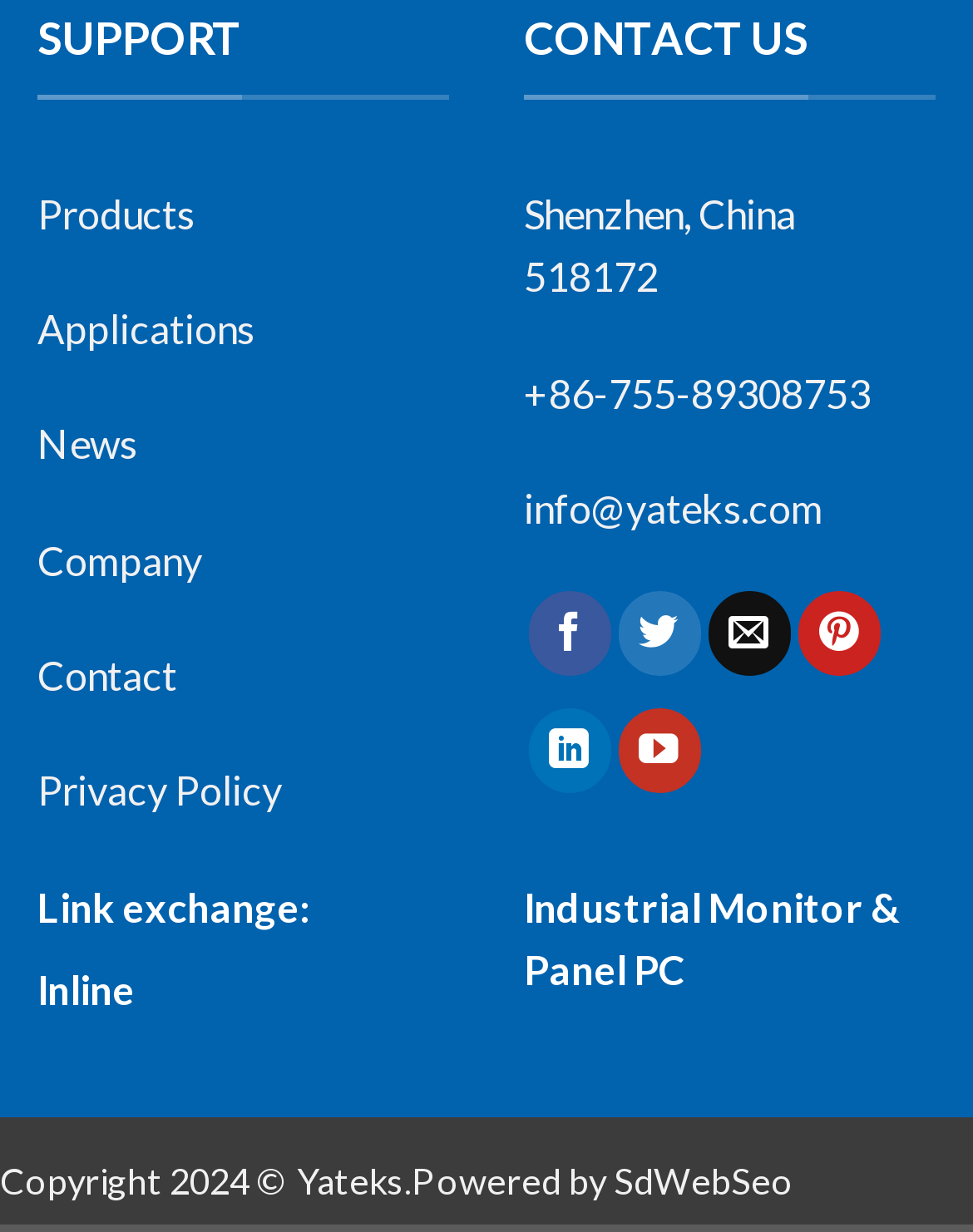Please determine the bounding box coordinates of the area that needs to be clicked to complete this task: 'Send an email to info@yateks.com'. The coordinates must be four float numbers between 0 and 1, formatted as [left, top, right, bottom].

[0.538, 0.392, 0.846, 0.431]